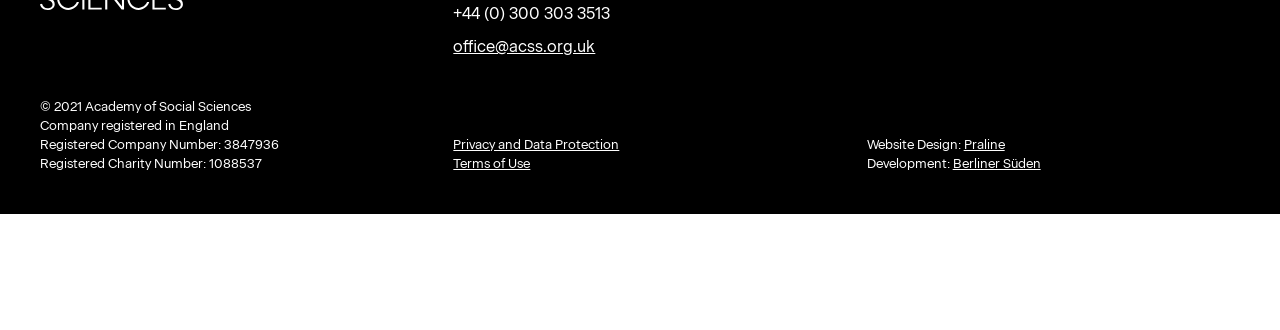From the image, can you give a detailed response to the question below:
What is the registered charity number of the Academy of Social Sciences?

The registered charity number can be found at the bottom of the webpage, in the left section, as a static text element, below the 'Company registered in England' text.